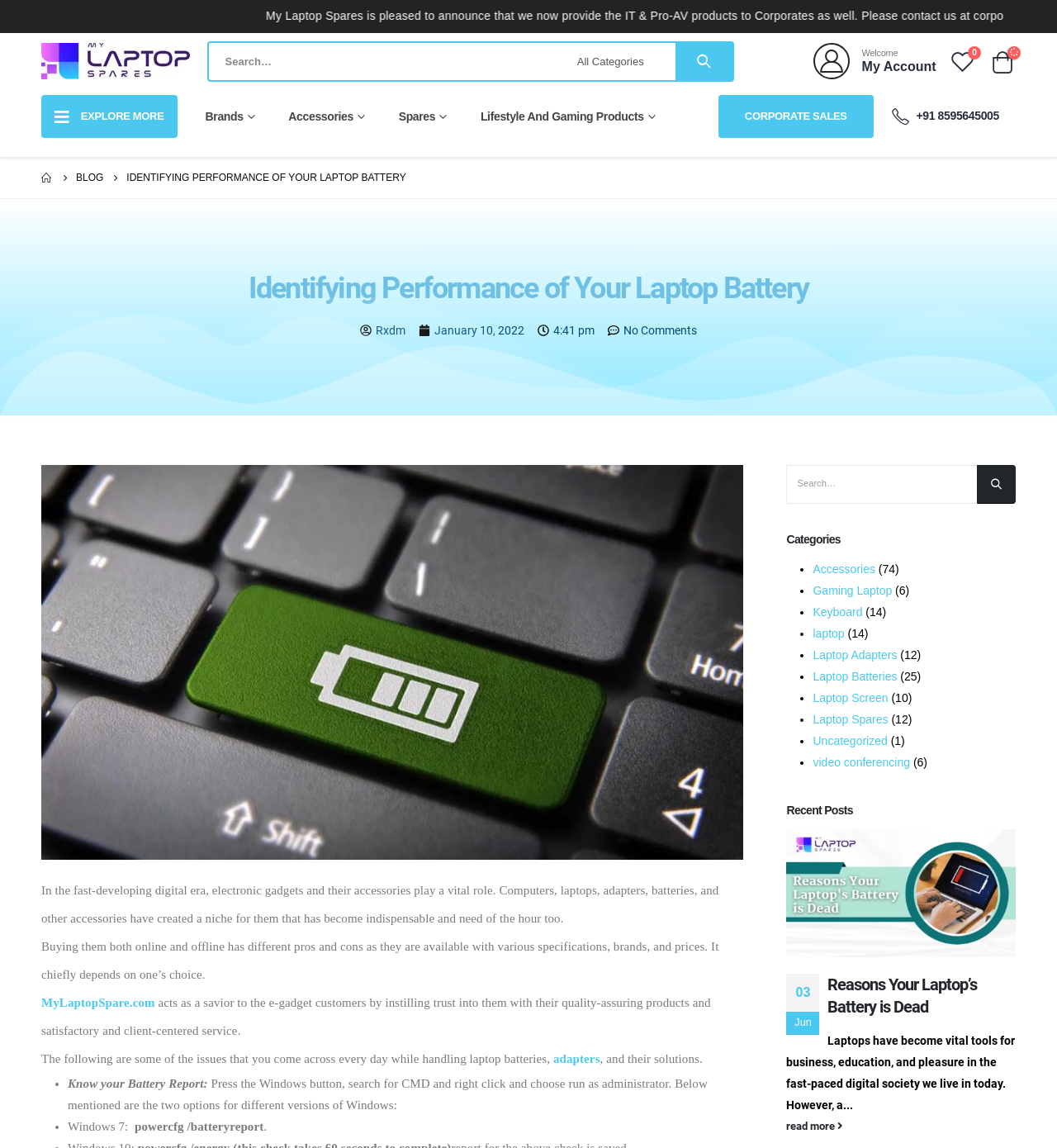Please provide the bounding box coordinates for the element that needs to be clicked to perform the instruction: "View recent posts". The coordinates must consist of four float numbers between 0 and 1, formatted as [left, top, right, bottom].

[0.744, 0.699, 0.961, 0.712]